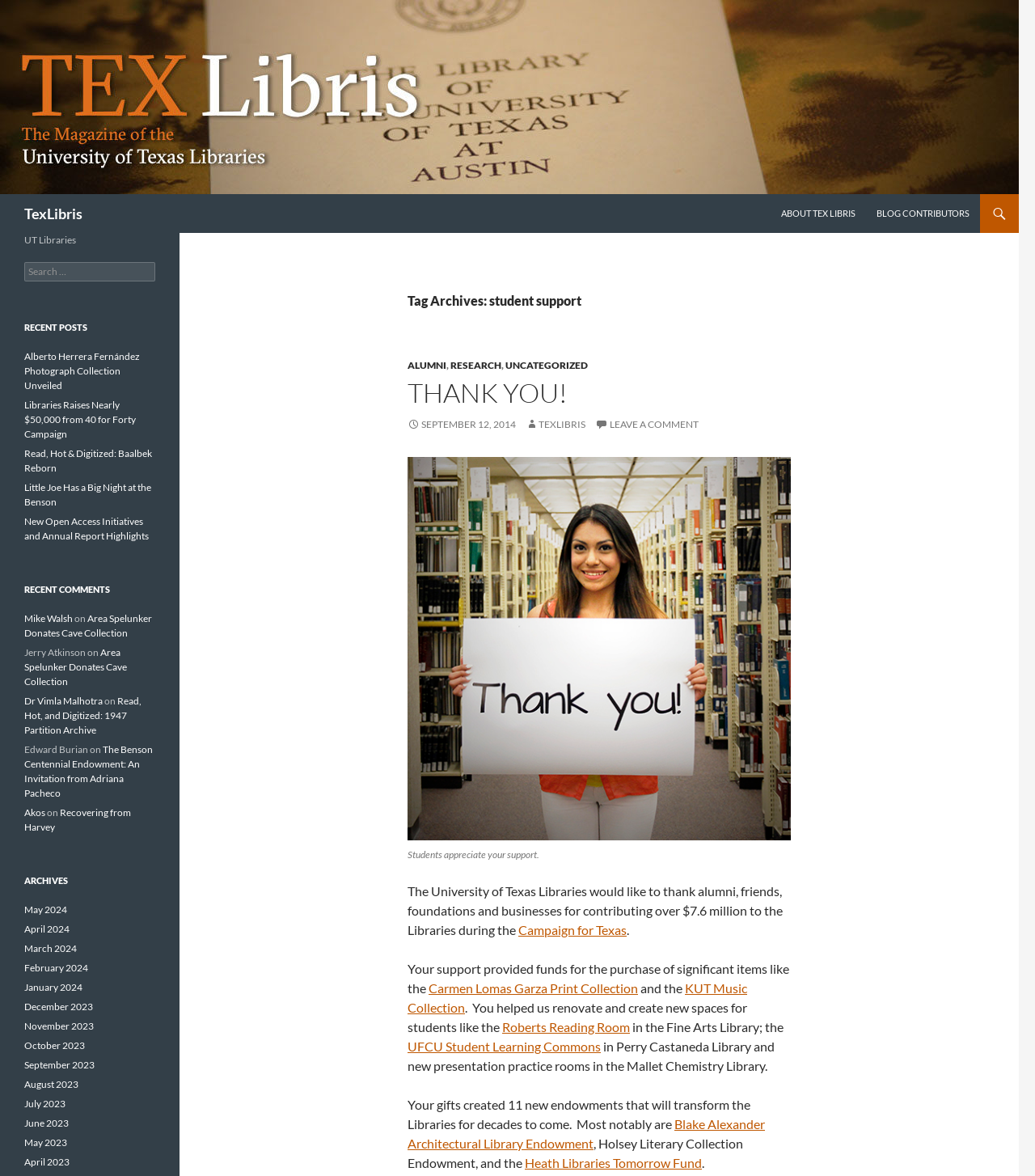Illustrate the webpage thoroughly, mentioning all important details.

The webpage is about student support at TexLibris, a university library system. At the top, there is a logo and a navigation menu with links to "About Tex Libris", "Blog Contributors", and "Search". Below the navigation menu, there is a heading "Tag Archives: student support" followed by a list of links to various categories, including "ALUMNI", "RESEARCH", and "UNCATEGORIZED".

The main content of the page is a thank-you message to alumni, friends, foundations, and businesses for contributing to the university libraries. The message is accompanied by an image with a caption "Students appreciate your support." The text explains that the contributions have enabled the purchase of significant items, such as the Carmen Lomas Garza Print Collection and the KUT Music Collection, and have also supported the renovation of library spaces, including the Roberts Reading Room and the UFCU Student Learning Commons.

The page also features a list of recent posts, including "Alberto Herrera Fernández Photograph Collection Unveiled" and "Libraries Raises Nearly $50,000 from 40 for Forty Campaign". Additionally, there is a section for recent comments, where users can see comments from other users, along with links to the relevant posts.

On the right-hand side of the page, there is a section for archives, where users can access posts from previous months, dating back to May 2024.